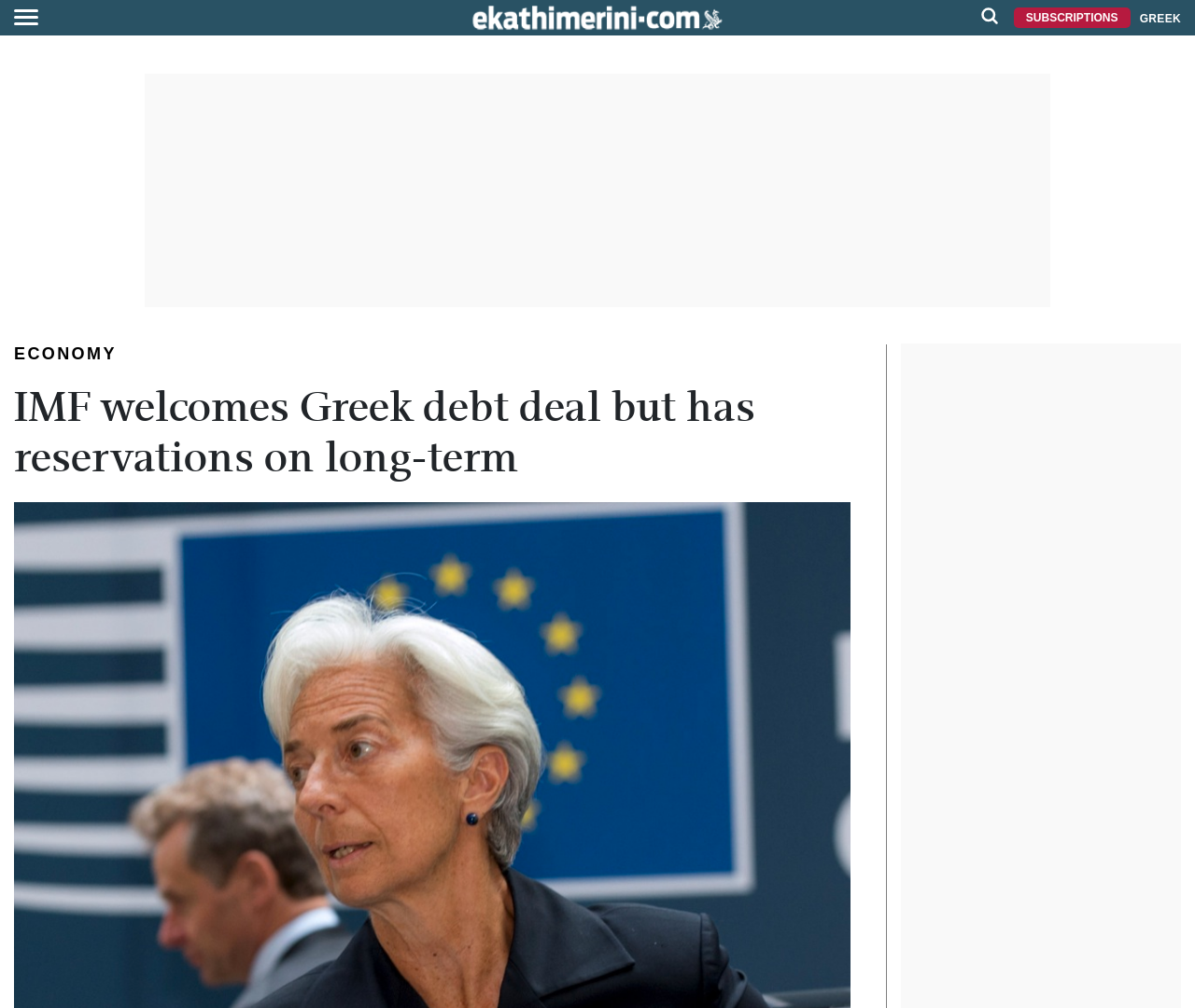Create an elaborate caption that covers all aspects of the webpage.

The webpage appears to be a news article from eKathimerini.com, with a focus on the International Monetary Fund's (IMF) reaction to a Greek debt deal. 

At the top left of the page, there is a main logo, accompanied by a smaller image. On the top right, there are three links: an empty link, a "SUBSCRIPTIONS" link, and a "GREEK" link. The "GREEK" link contains a dropdown menu with a "ECONOMY" link and a heading that summarizes the article's content: "IMF welcomes Greek debt deal but has reservations on long-term". 

The article's title is prominently displayed in the middle of the page, with the main content likely following below it. There are no images within the main content area, but there are two small images at the top of the page, likely related to the website's branding.